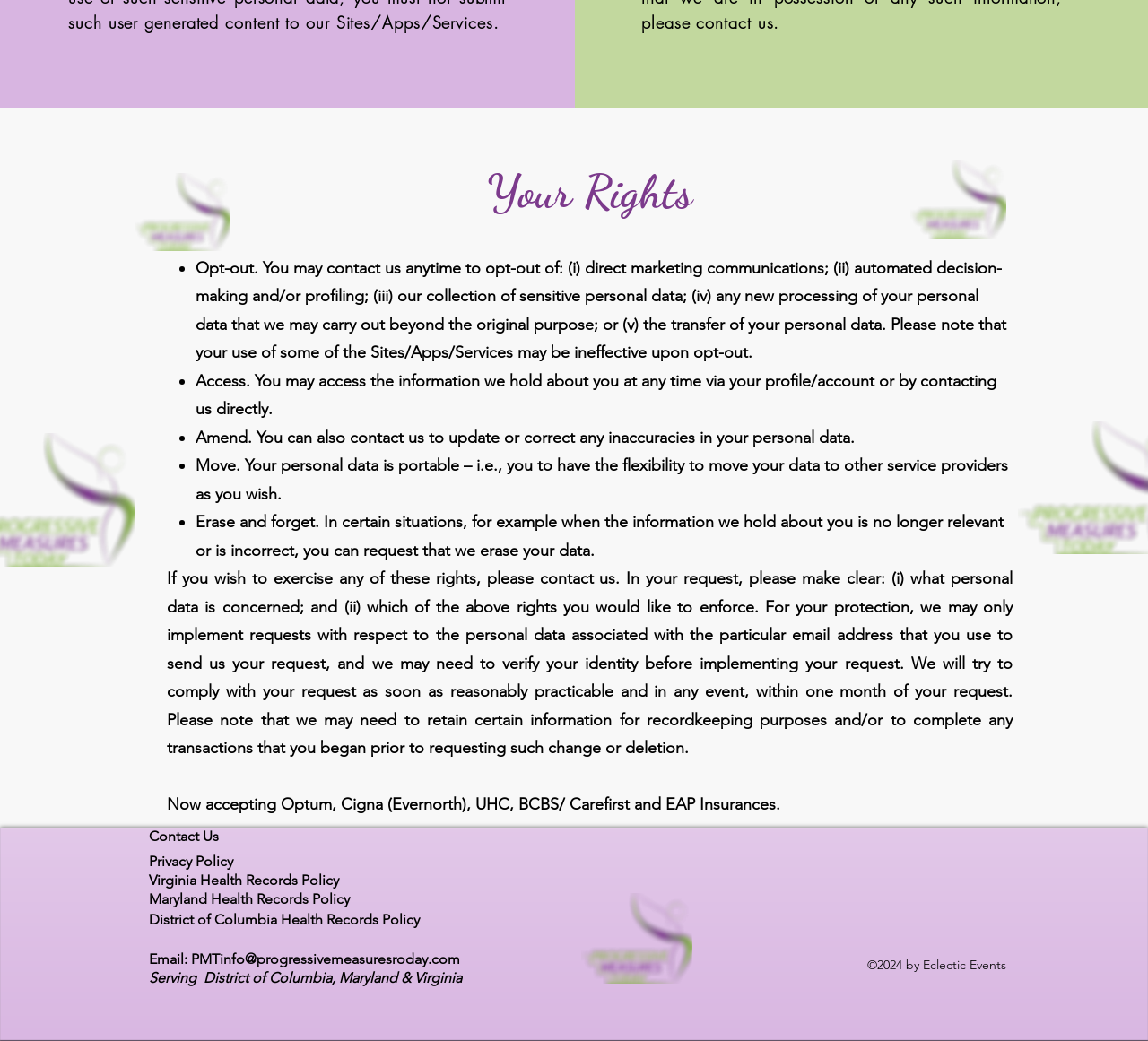Using the provided element description "Contact Us", determine the bounding box coordinates of the UI element.

[0.13, 0.793, 0.191, 0.813]